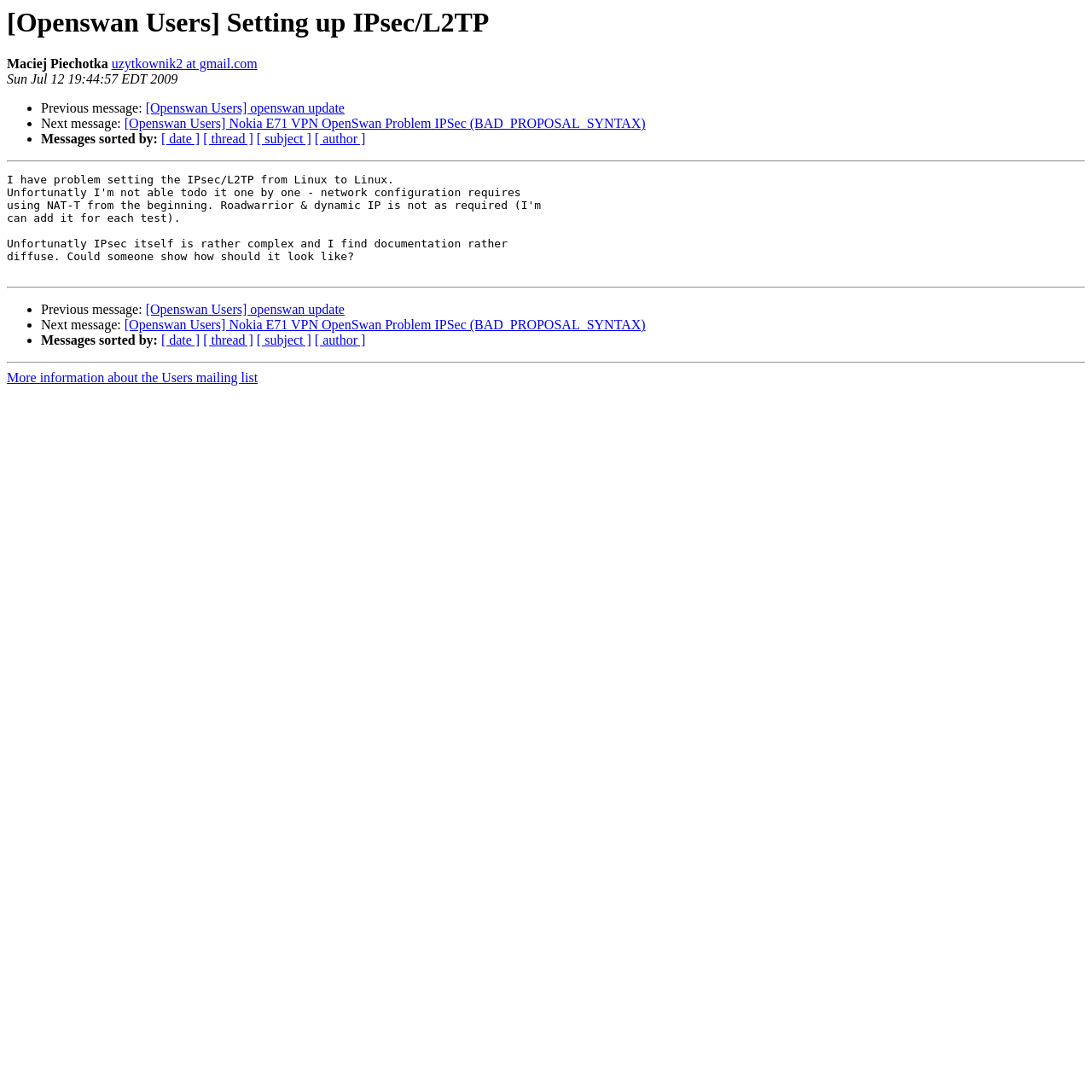Please identify the coordinates of the bounding box that should be clicked to fulfill this instruction: "Check next message".

[0.038, 0.107, 0.114, 0.12]